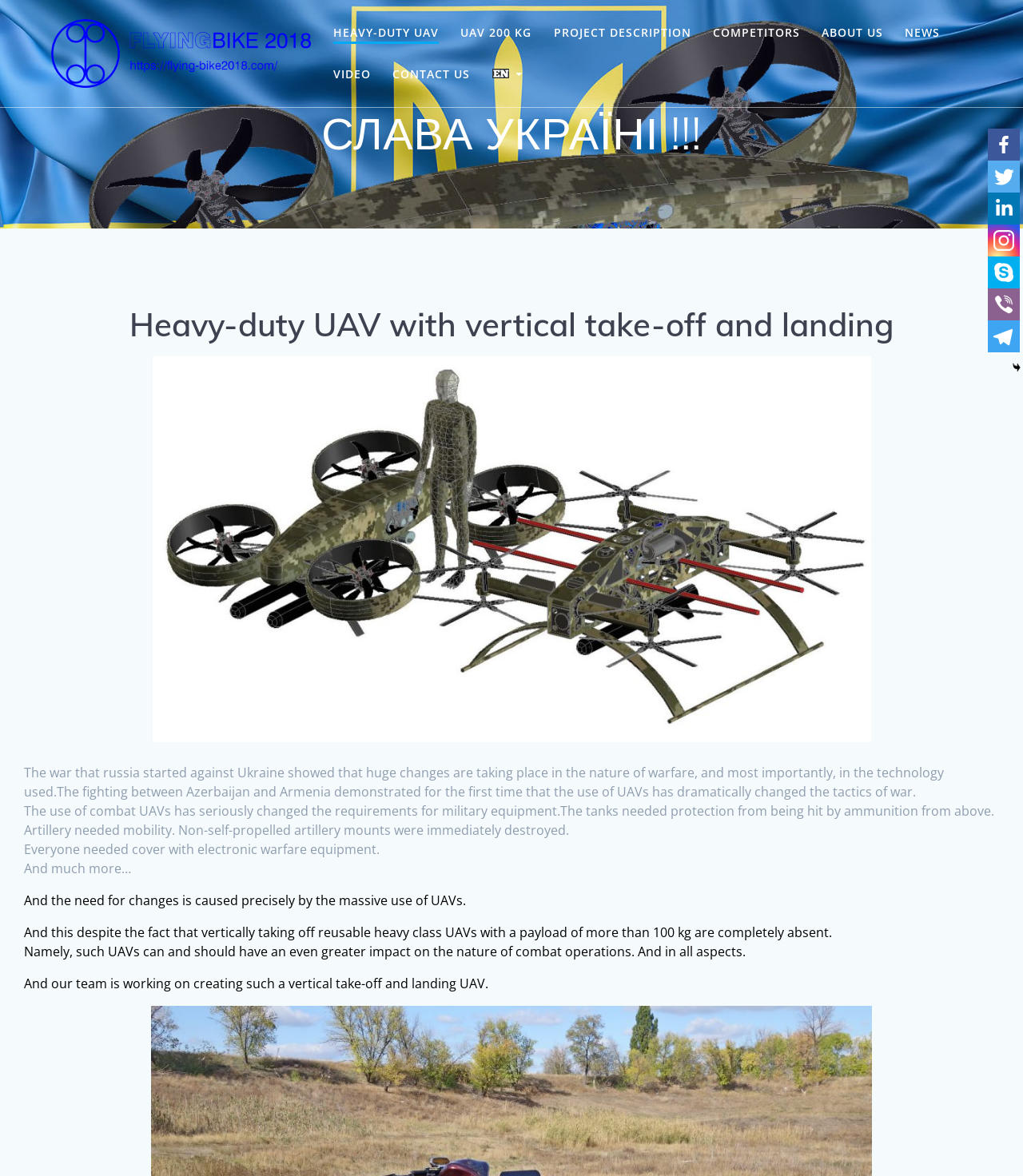Write a detailed summary of the webpage, including text, images, and layout.

The webpage is about a heavy-duty UAV (Unmanned Aerial Vehicle) with vertical take-off and landing capabilities. At the top left, there is a logo with the text "FlyingBike" and an image of the UAV. Below the logo, there are several links to different sections of the website, including "HEAVY-DUTY UAV", "UAV 200 KG", "PROJECT DESCRIPTION", "COMPETITORS", "ABOUT US", "NEWS", and "VIDEO".

To the right of these links, there are language selection options, including English, Russian, and Ukrainian, each with a corresponding flag icon. Below the language options, there are social media links to Facebook, Twitter, Linkedin, Instagram, Skype, Viber, and Telegram, aligned to the right edge of the page.

The main content of the webpage is a series of paragraphs discussing the impact of UAVs on modern warfare, including their use in combat and the need for changes in military equipment. The text explains that the massive use of UAVs has led to a need for vertically taking off reusable heavy-class UAVs with a payload of more than 100 kg, which are currently absent. The webpage also mentions that the team is working on creating such a UAV.

At the top center of the page, there is a heading that reads "СЛАВА УКРАЇНІ!!!", which translates to "Glory to Ukraine!!!". Below this heading, there is another heading that summarizes the main topic of the webpage: "Heavy-duty UAV with vertical take-off and landing".